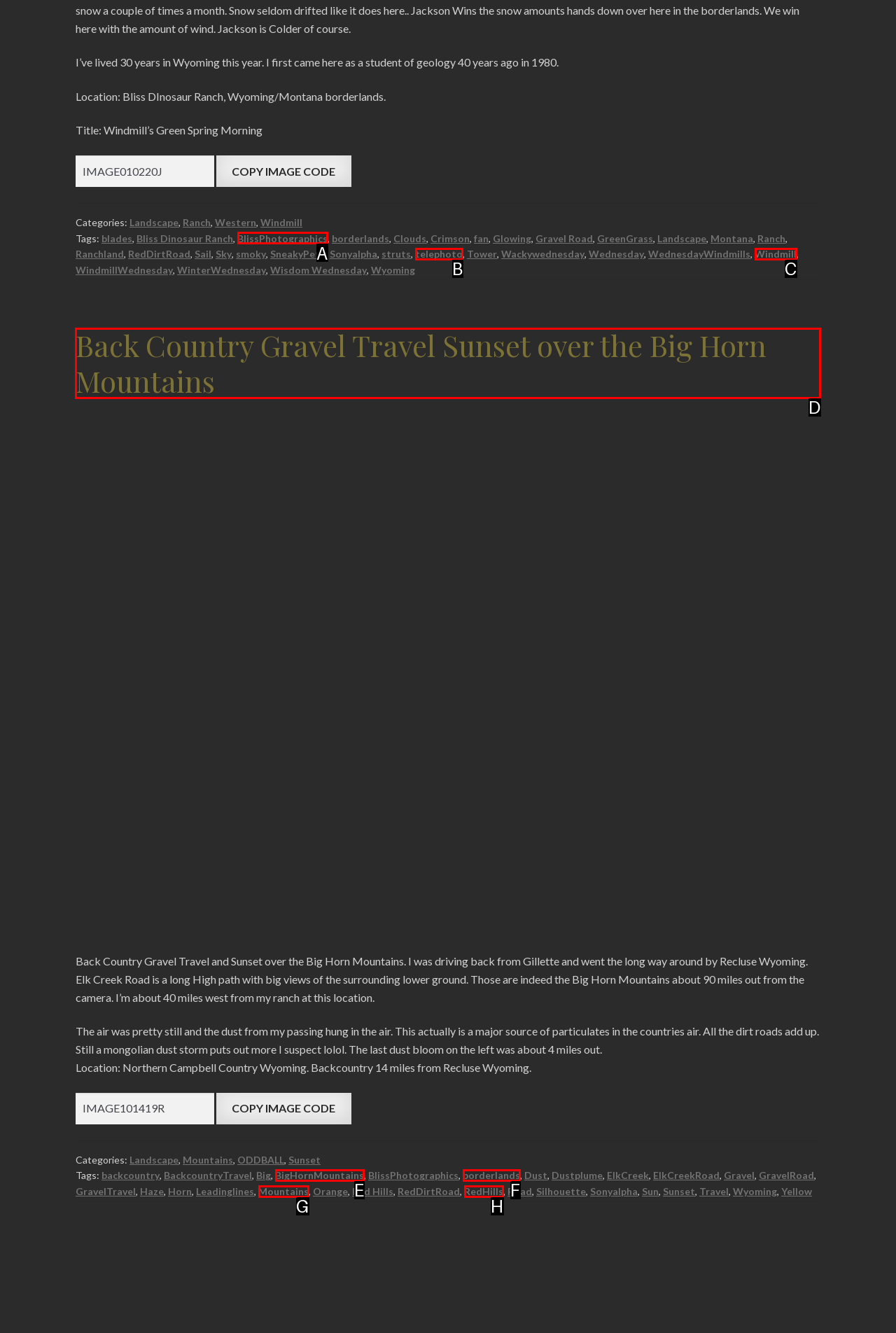Point out which UI element to click to complete this task: Read article about Windmill’s Green Spring Morning
Answer with the letter corresponding to the right option from the available choices.

D